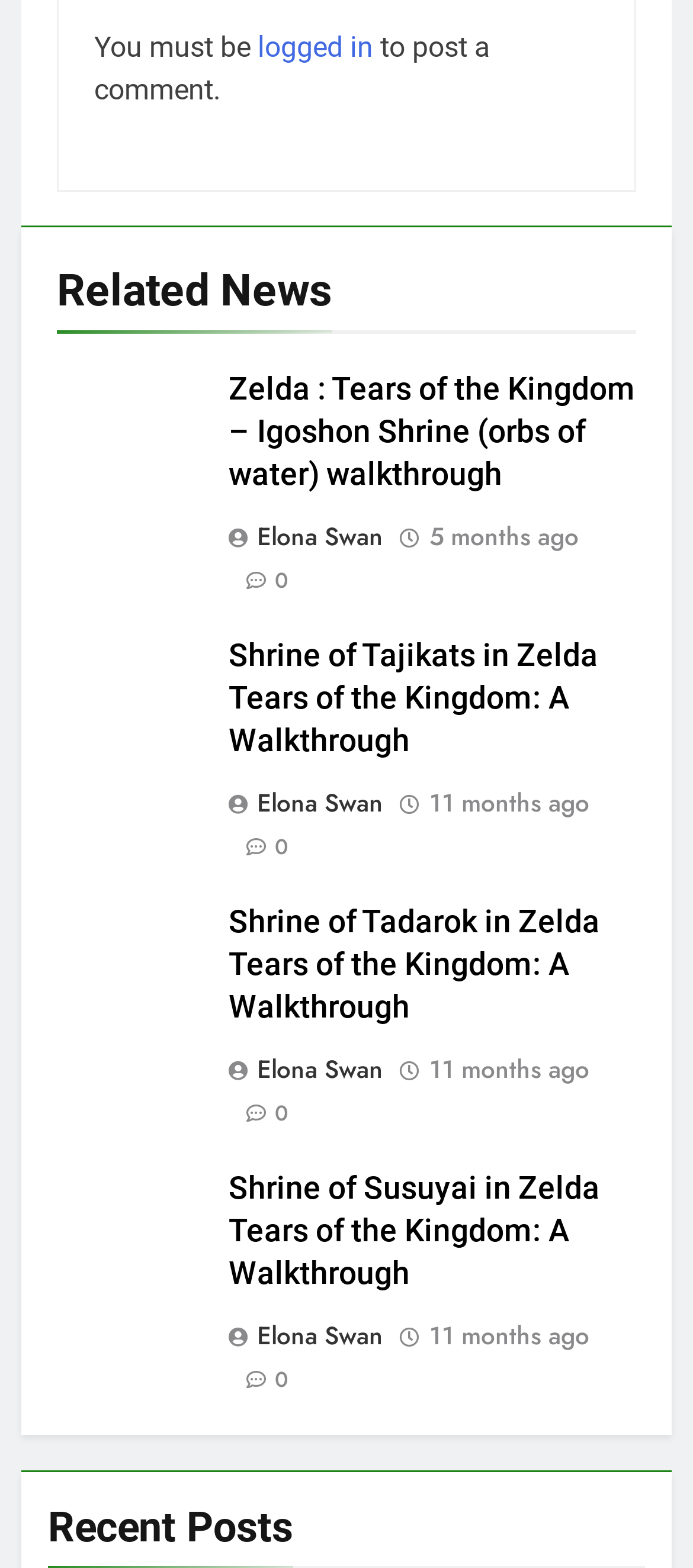Please find the bounding box coordinates of the clickable region needed to complete the following instruction: "Select an archive". The bounding box coordinates must consist of four float numbers between 0 and 1, i.e., [left, top, right, bottom].

None